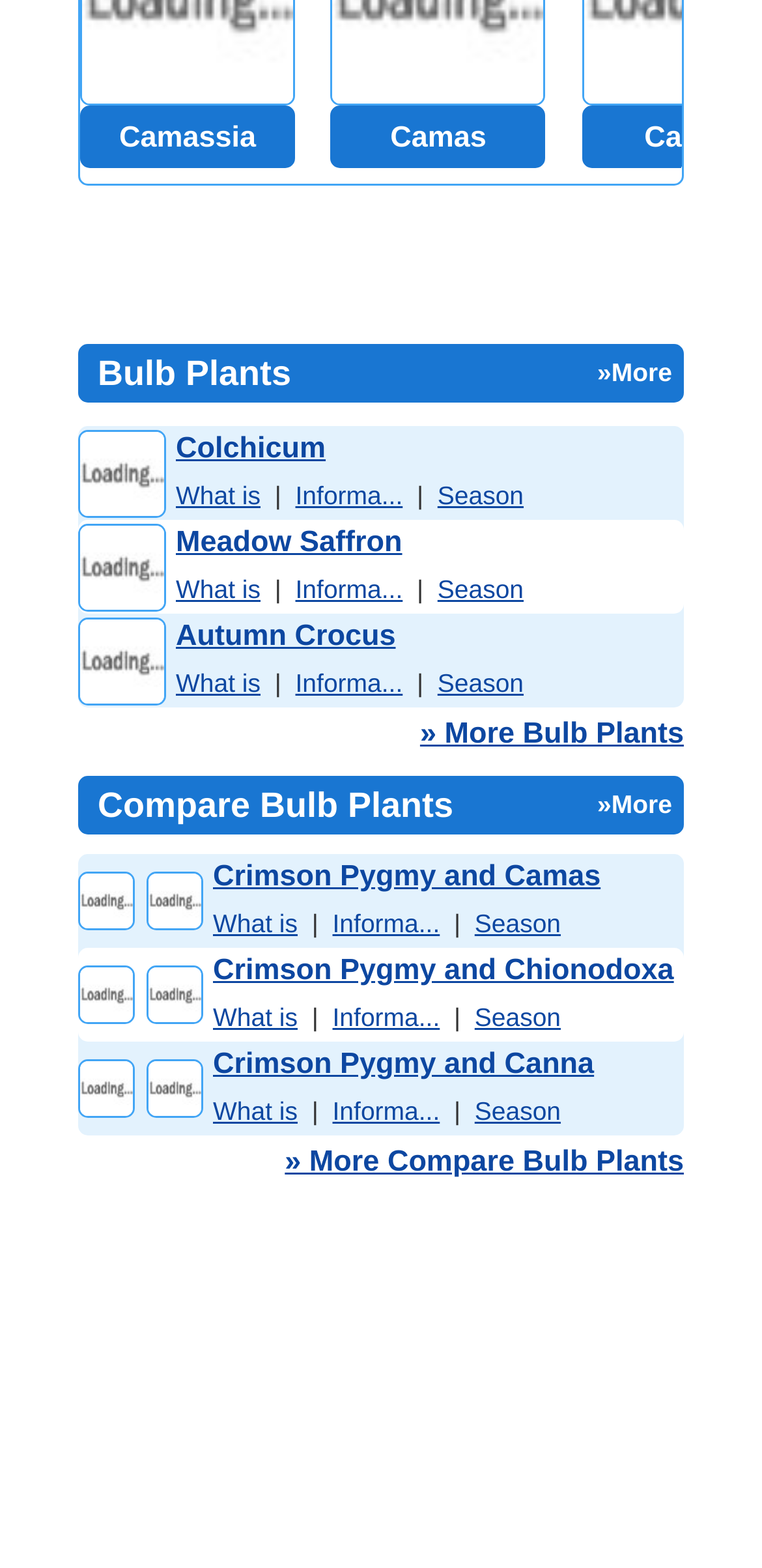Using the element description provided, determine the bounding box coordinates in the format (top-left x, top-left y, bottom-right x, bottom-right y). Ensure that all values are floating point numbers between 0 and 1. Element description: Terms of Service

None